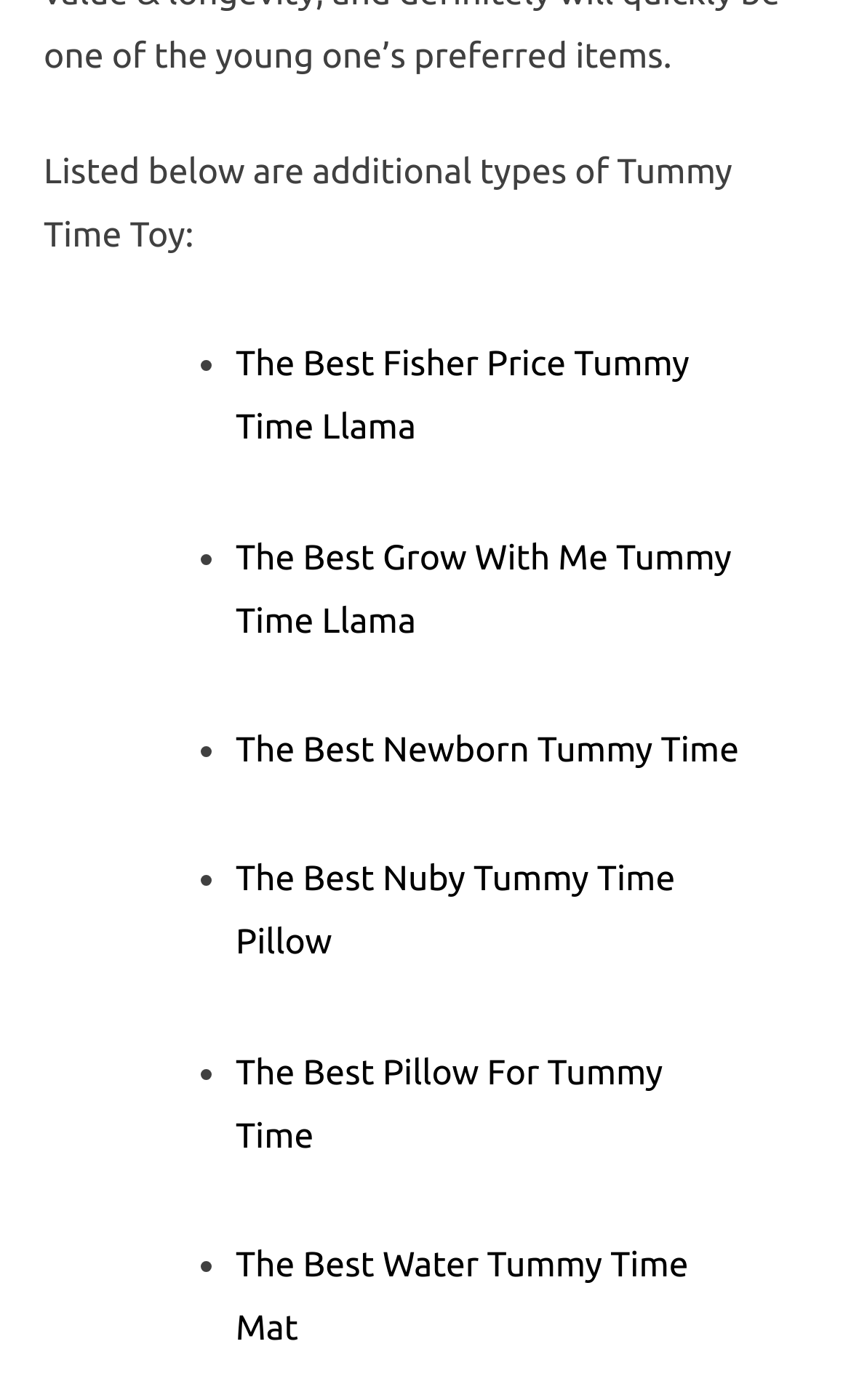Based on the description "The Best Newborn Tummy Time", find the bounding box of the specified UI element.

[0.277, 0.522, 0.868, 0.55]